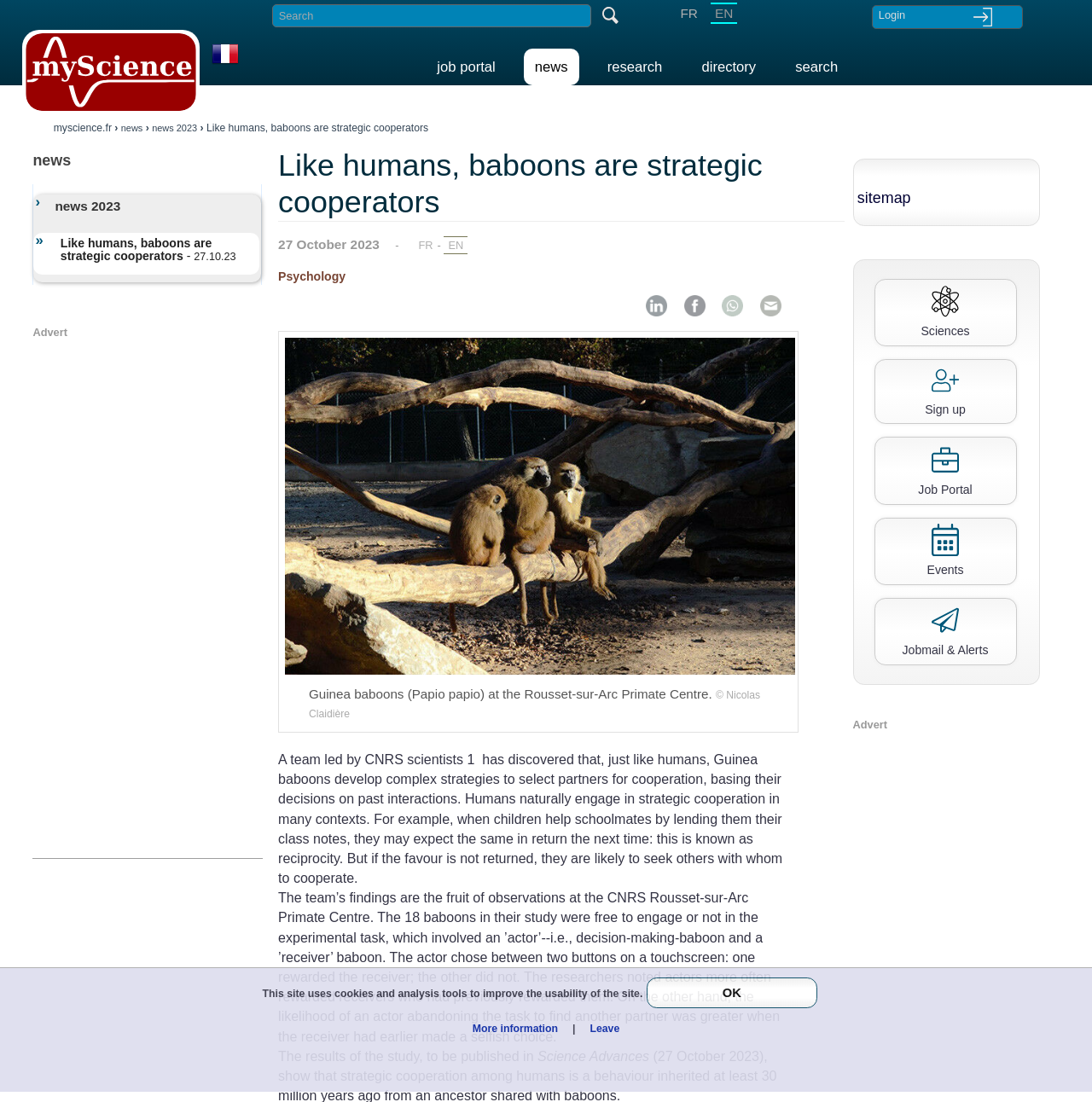Pinpoint the bounding box coordinates of the clickable area necessary to execute the following instruction: "Learn more about 'Cisco Crosswork'". The coordinates should be given as four float numbers between 0 and 1, namely [left, top, right, bottom].

None